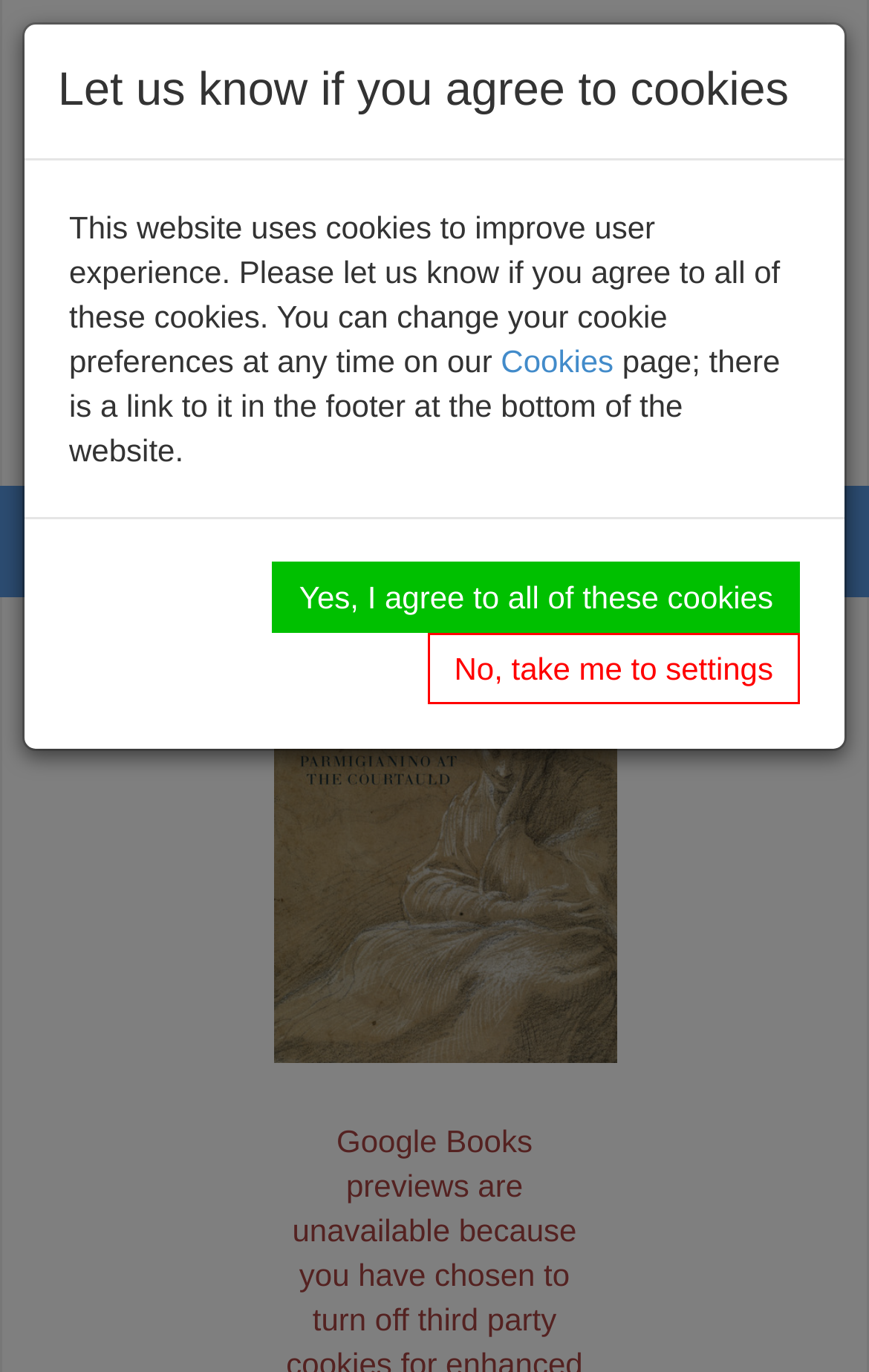Provide an in-depth caption for the contents of the webpage.

This webpage is about a book titled "The Art of Experiment: Parmigianino at the Courtauld" and is presented by Pen and Sword Books. At the top left corner, there is a link to Pen and Sword Books, accompanied by an image of their logo. Below this, there are three links: "Mailing List", "Contact Us", and "Write For Us", aligned horizontally. 

To the right of these links, there is a section with an "Order Hotline" label, a phone number "01226 734222", and a combobox. Below this section, there is a search bar with a placeholder text "Search title or ISBN" and a search button with a magnifying glass icon. 

On the top right corner, there is a rainbow-colored image. Next to it, there is a button to toggle navigation. Below this button, there are three social media links represented by icons. 

The main content of the webpage is a book description, which is presented as a link with the book title "The Art of Experiment: Parmigianino at the Courtauld" and accompanied by an image of the book cover. The book description is positioned in the middle of the webpage.

At the bottom of the webpage, there is a section about cookies, which includes a message explaining the use of cookies, a link to "Cookies", and two buttons to agree or decline the use of cookies.